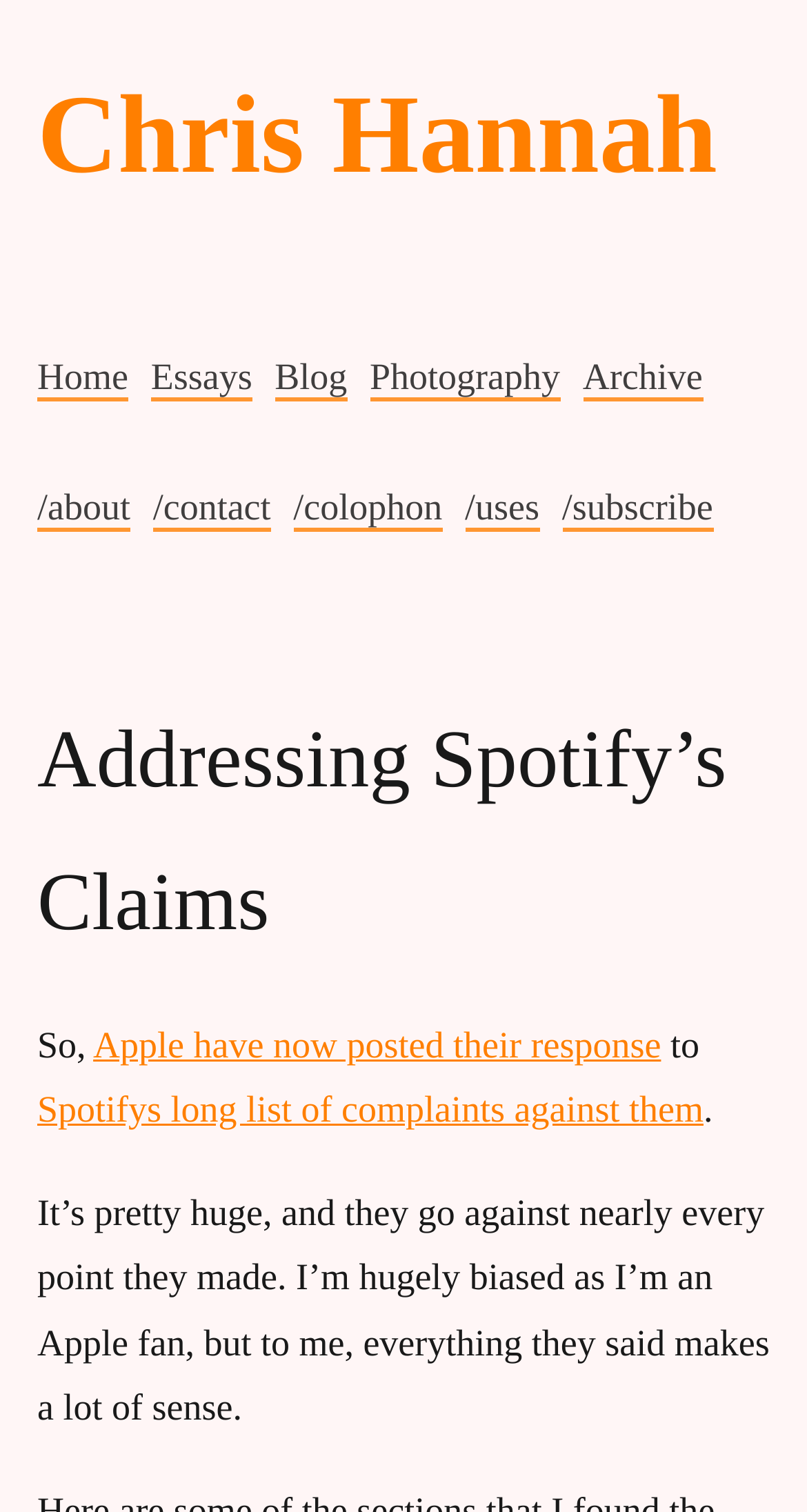Kindly respond to the following question with a single word or a brief phrase: 
What are the main navigation links?

Home, Essays, Blog, Photography, Archive